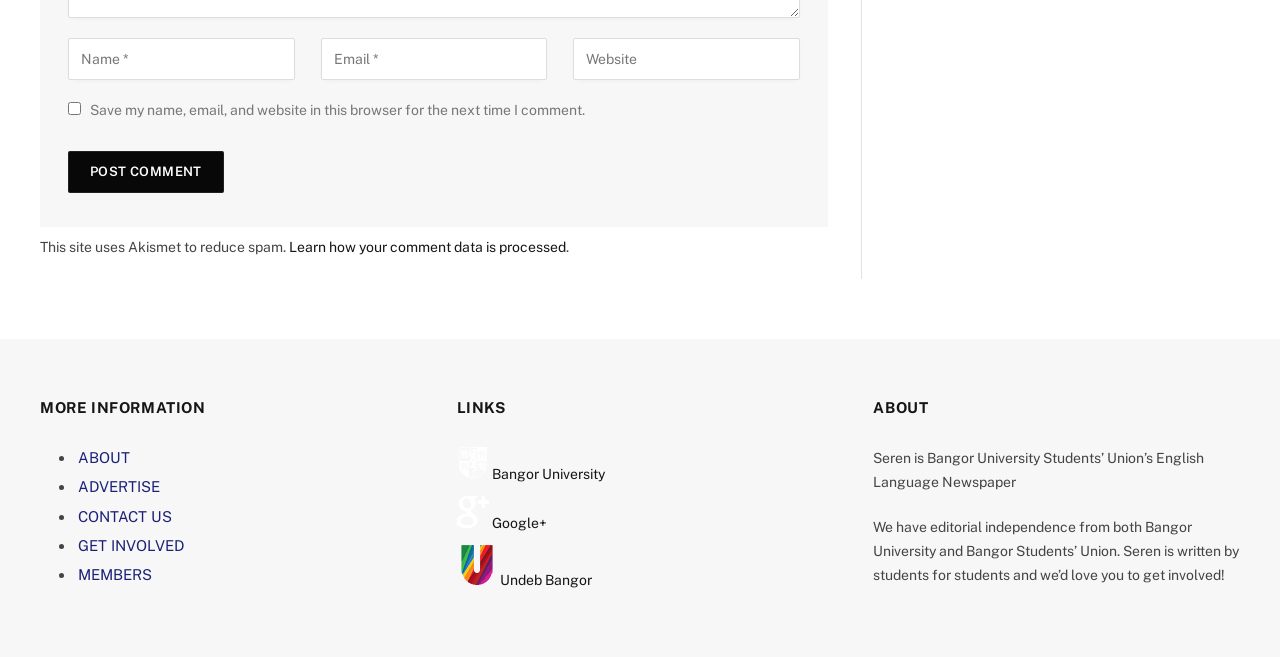Answer the question with a single word or phrase: 
What is the function of the 'Post Comment' button?

Submit comment